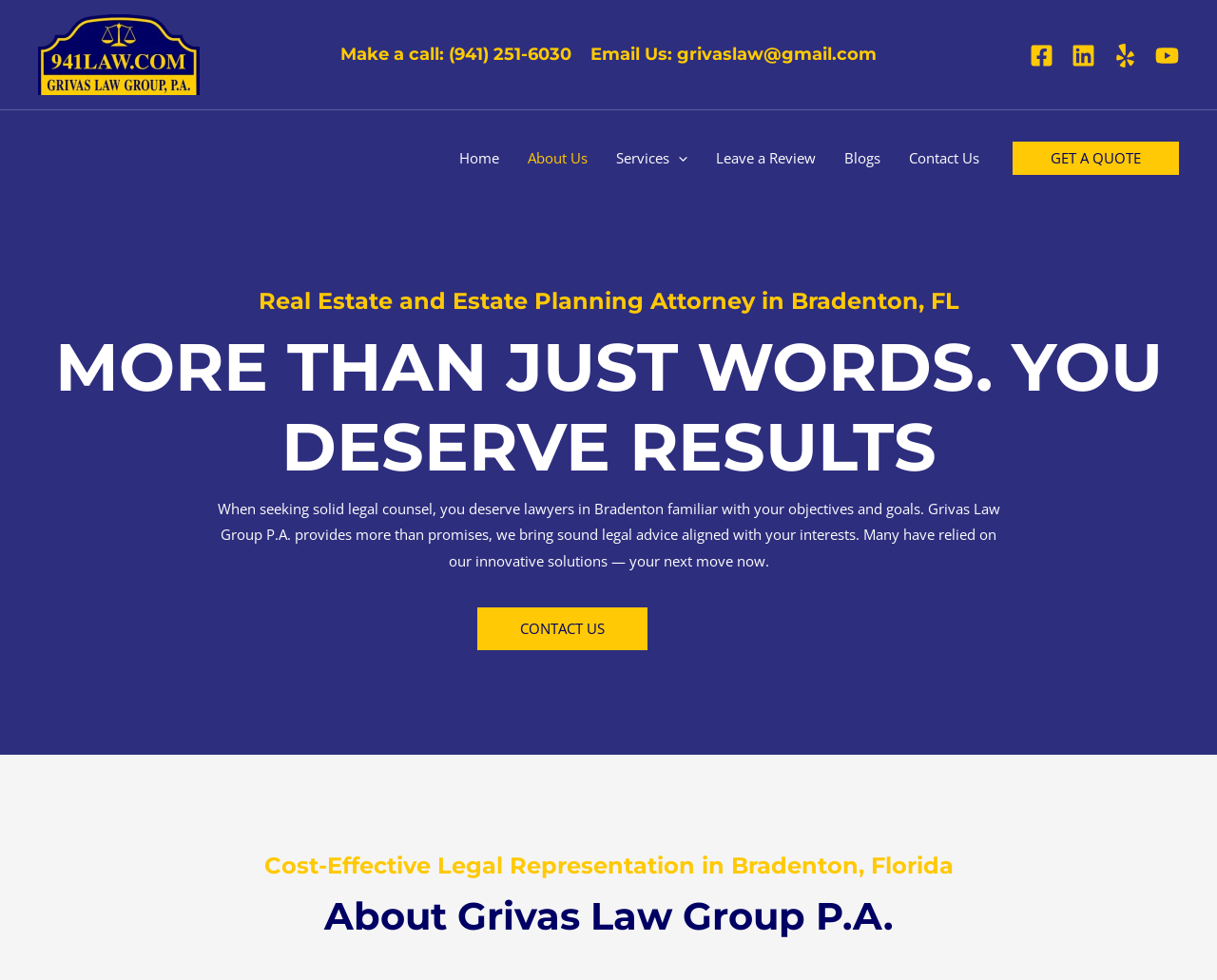Please locate the bounding box coordinates of the element that needs to be clicked to achieve the following instruction: "Click the phone number to make a call". The coordinates should be four float numbers between 0 and 1, i.e., [left, top, right, bottom].

[0.365, 0.045, 0.47, 0.066]